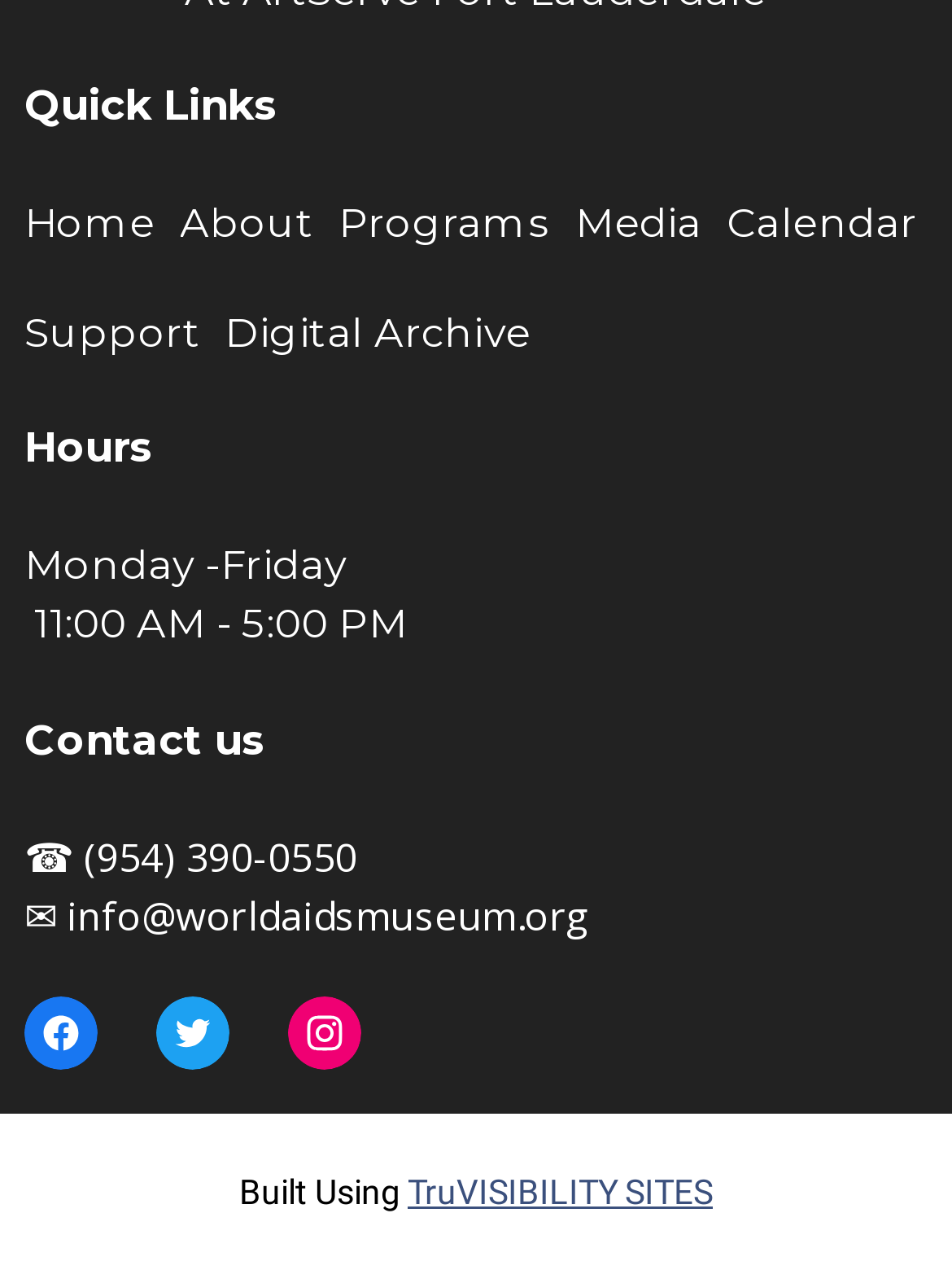From the image, can you give a detailed response to the question below:
What is the phone number to contact?

The phone number to contact is '(954) 390-0550' because it is the link text next to the '☎' icon, which is commonly used to represent a phone number.